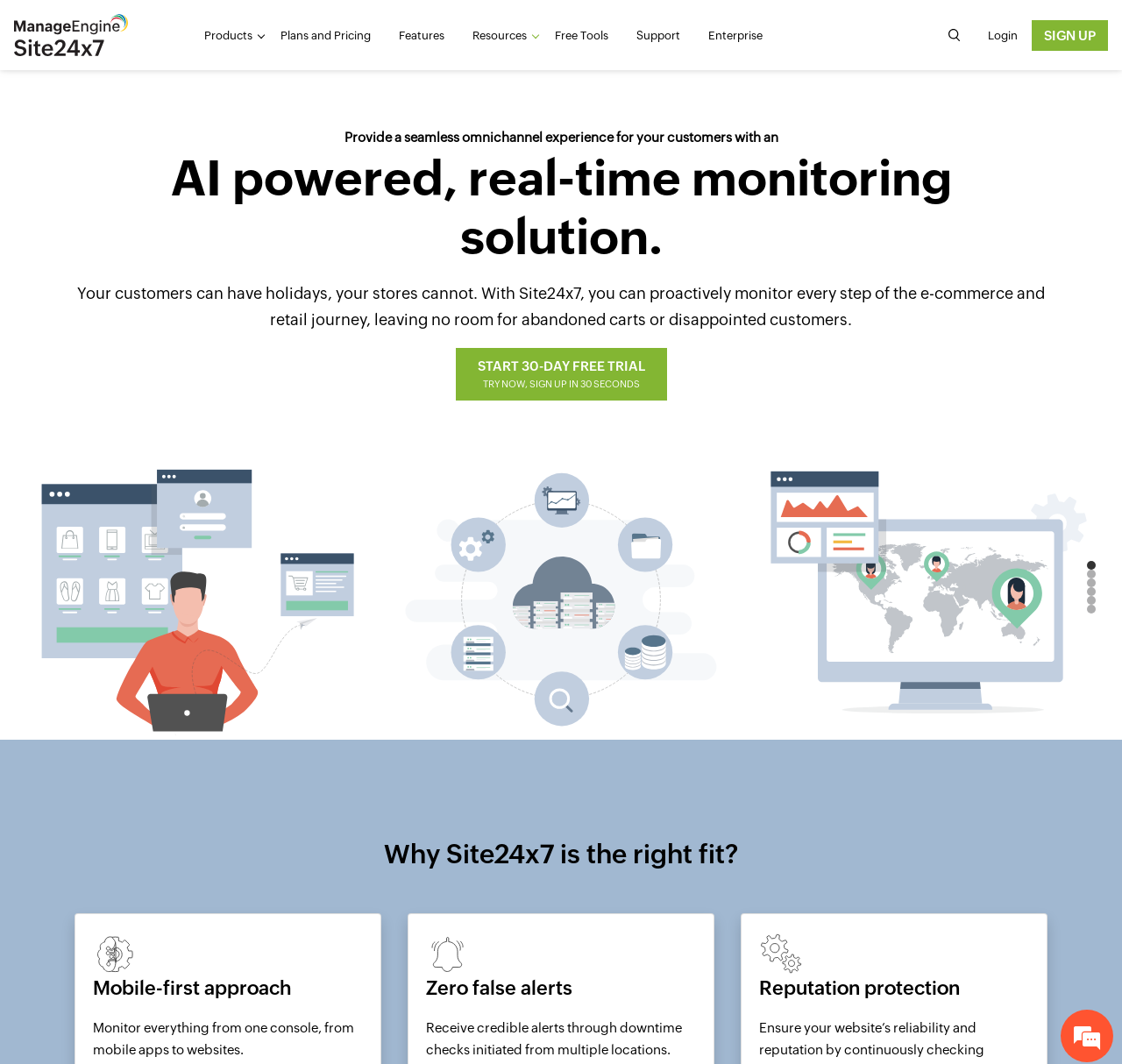What is the benefit of Site24x7's mobile-first approach?
Carefully examine the image and provide a detailed answer to the question.

The benefit of Site24x7's mobile-first approach is mentioned in the static text 'Monitor everything from one console, from mobile apps to websites'.